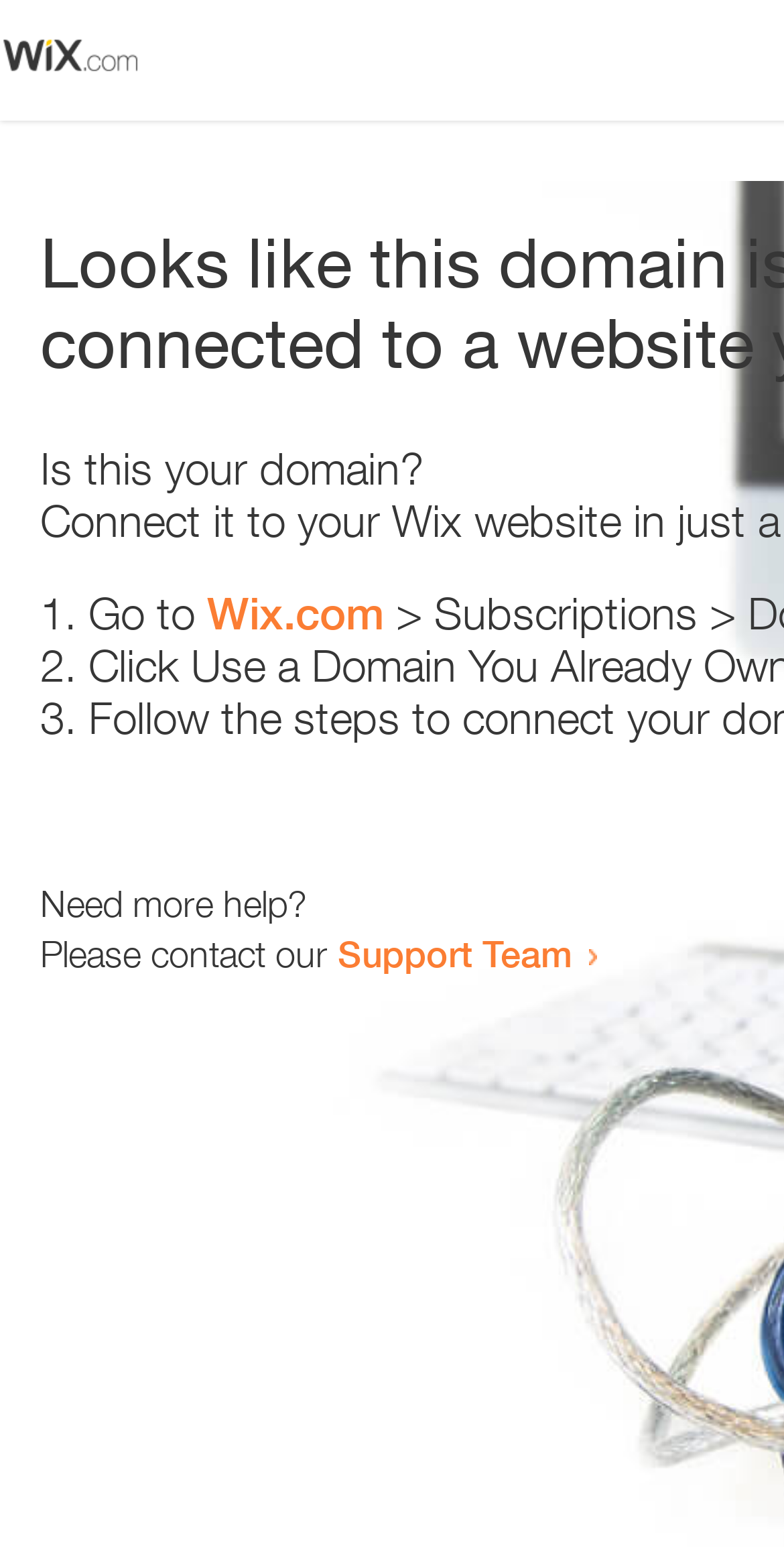Answer the question briefly using a single word or phrase: 
What is the tone of the webpage?

helpful